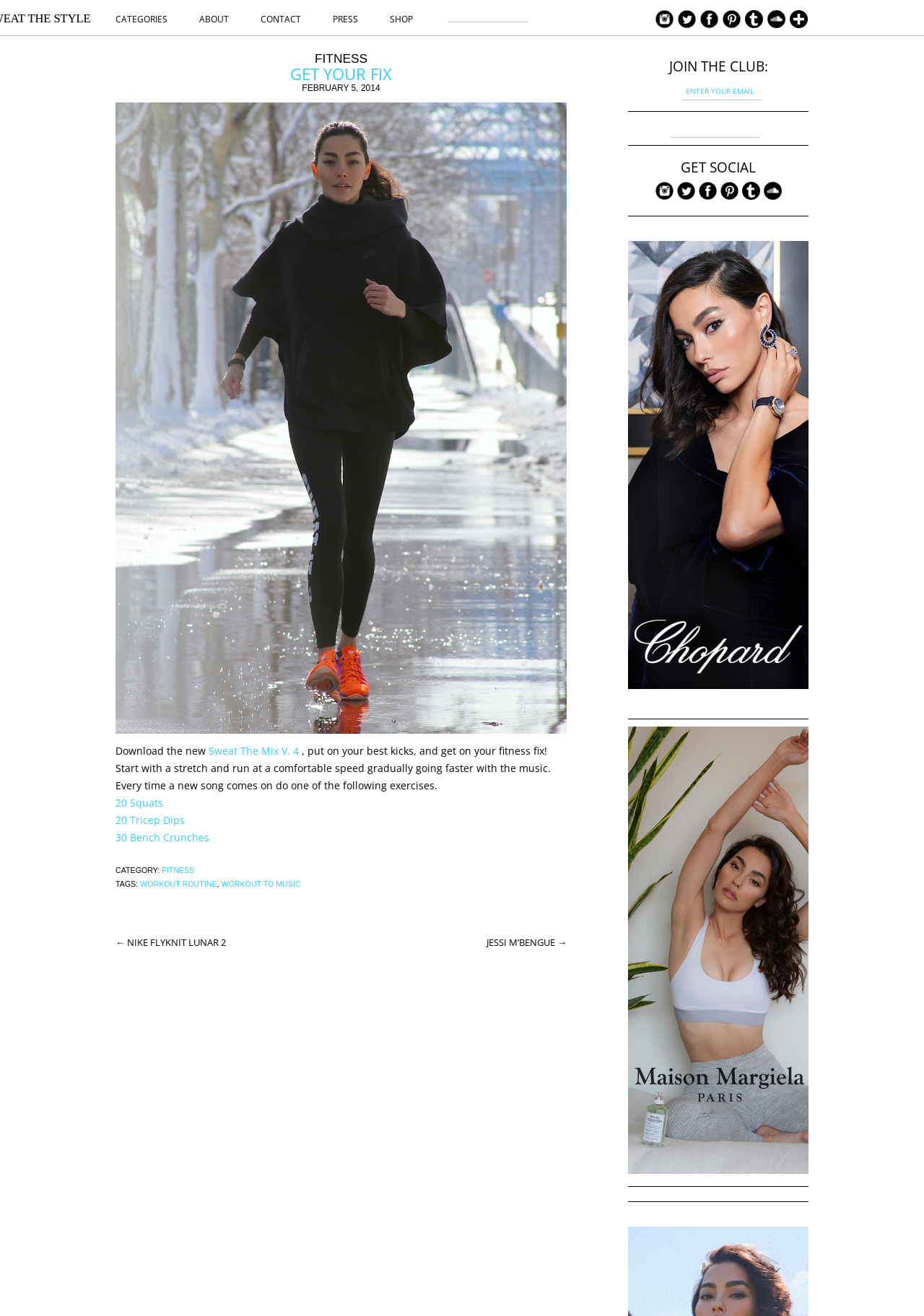Write a detailed summary of the webpage, including text, images, and layout.

The webpage is titled "Get Your Fix | SWEAT THE STYLE" and has a prominent navigation menu at the top with links to "CATEGORIES", "ABOUT", "CONTACT", "PRESS", and "SHOP". Below the navigation menu, there is a search bar with a label "SEARCH FOR:" and a text input field.

The main content area is divided into sections. The first section has a heading "FITNESS GET YOUR FIX FEBRUARY 5, 2014" with links to "FITNESS", "GET YOUR FIX", and "FEBRUARY 5, 2014". Below the heading, there is an image with a link to "AdrianneHo_Nike_Poncho_7". The section also contains a paragraph of text describing a workout routine, with links to exercises such as "20 Squats", "20 Tricep Dips", and "30 Bench Crunches".

The next section has a footer area with links to categories and tags, including "FITNESS" and "WORKOUT ROUTINE". There is also a "Post navigation" section with links to previous and next posts.

On the right side of the page, there is a sidebar with a heading "JOIN THE CLUB:" and a text input field to enter an email address. Below the email input field, there is a search bar with a label "SEARCH FOR:". There are also several social media links and a link to "GET SOCIAL".

At the bottom of the page, there are two more links, one to an unknown destination and another to an unknown destination.